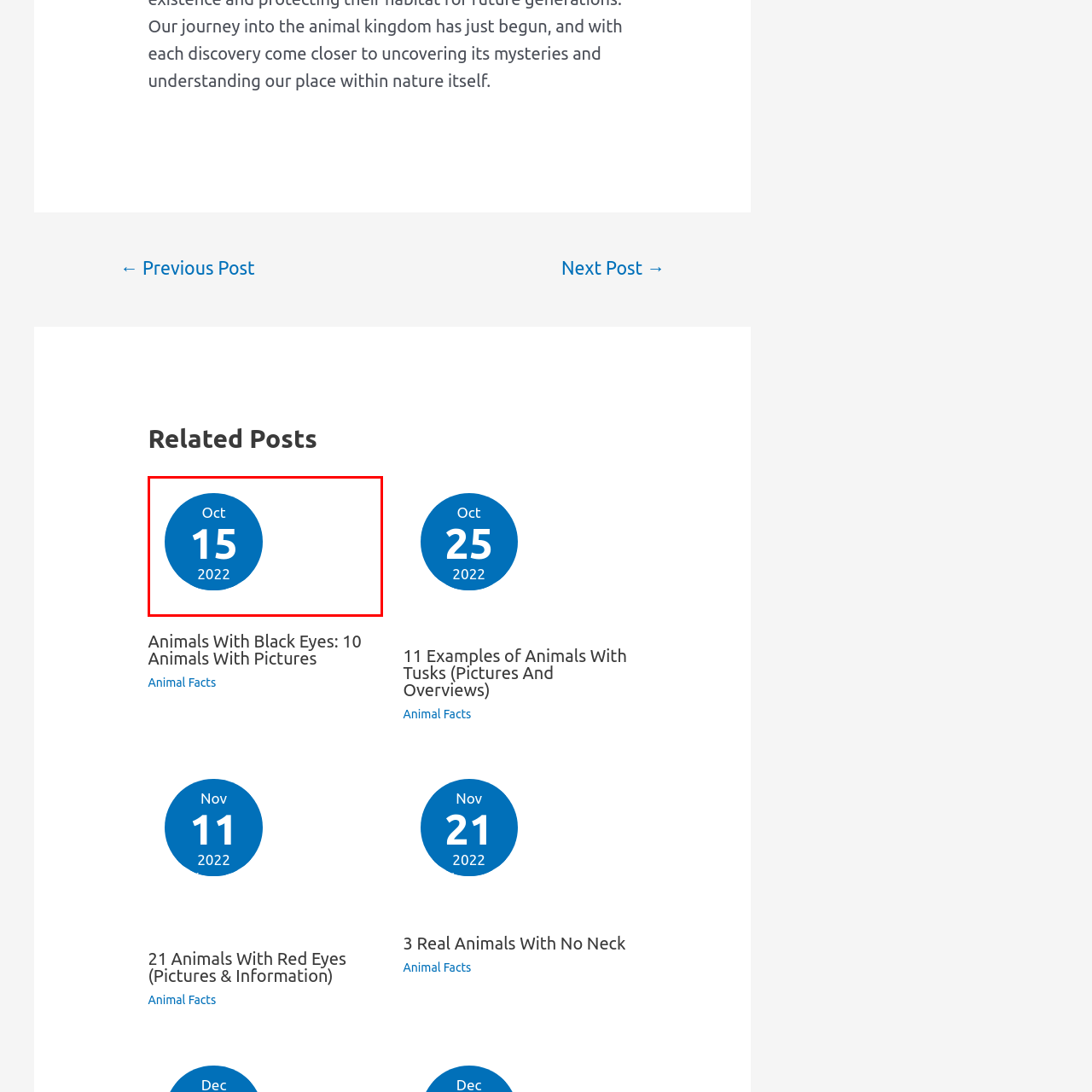Check the section outlined in red, What is the color of the text on the date icon? Please reply with a single word or phrase.

White